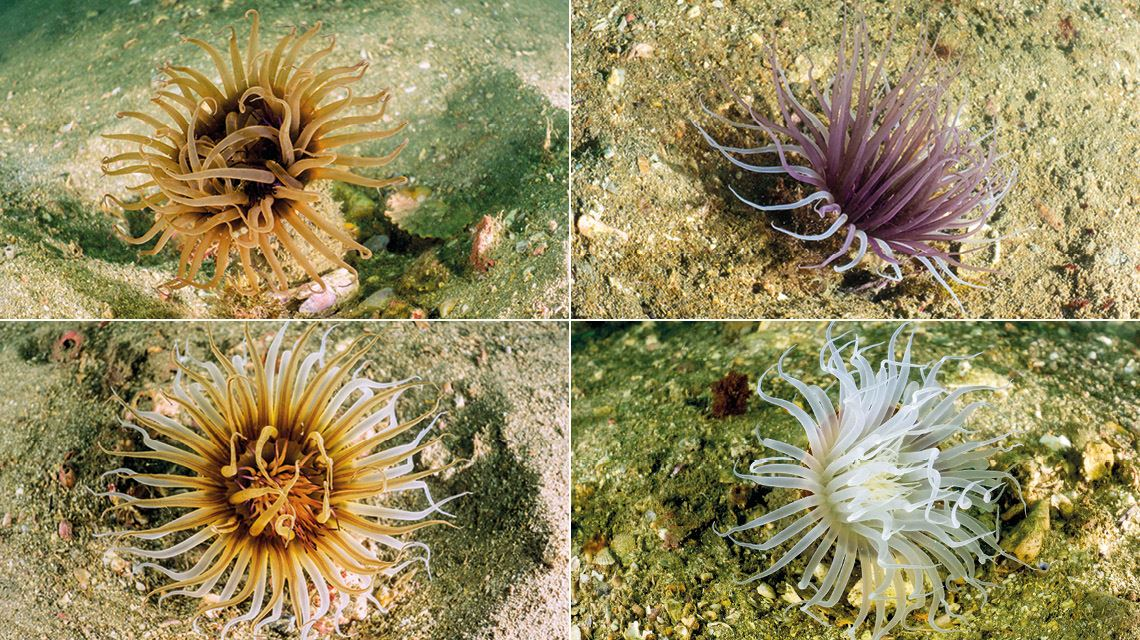What is the depth of the ocean floor where the sea anemones were found?
Give a single word or phrase as your answer by examining the image.

around 40 meters